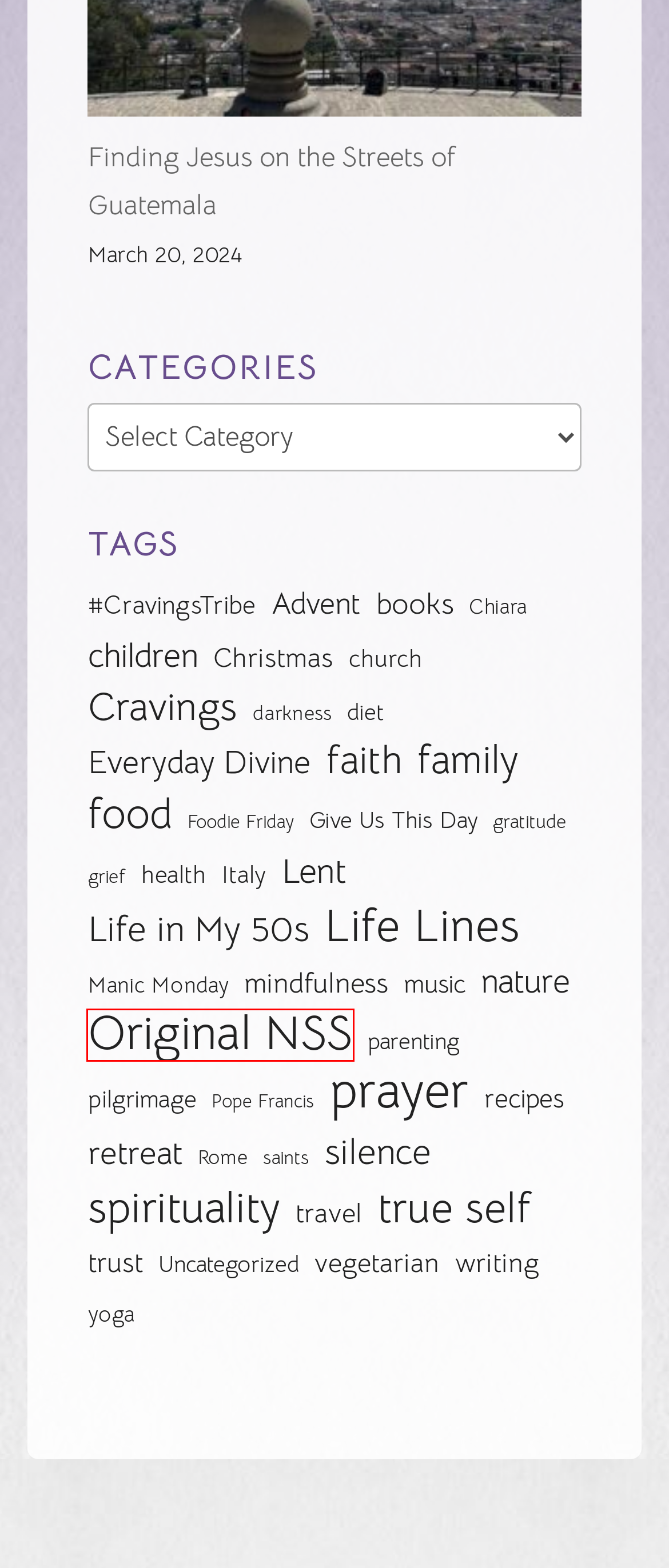You are given a screenshot of a webpage with a red rectangle bounding box around a UI element. Select the webpage description that best matches the new webpage after clicking the element in the bounding box. Here are the candidates:
A. Chiara Archives – Not Strictly Spiritual
B. saints Archives – Not Strictly Spiritual
C. books Archives – Not Strictly Spiritual
D. Italy Archives – Not Strictly Spiritual
E. pilgrimage Archives – Not Strictly Spiritual
F. #CravingsTribe Archives – Not Strictly Spiritual
G. Original NSS Archives – Not Strictly Spiritual
H. vegetarian Archives – Not Strictly Spiritual

G